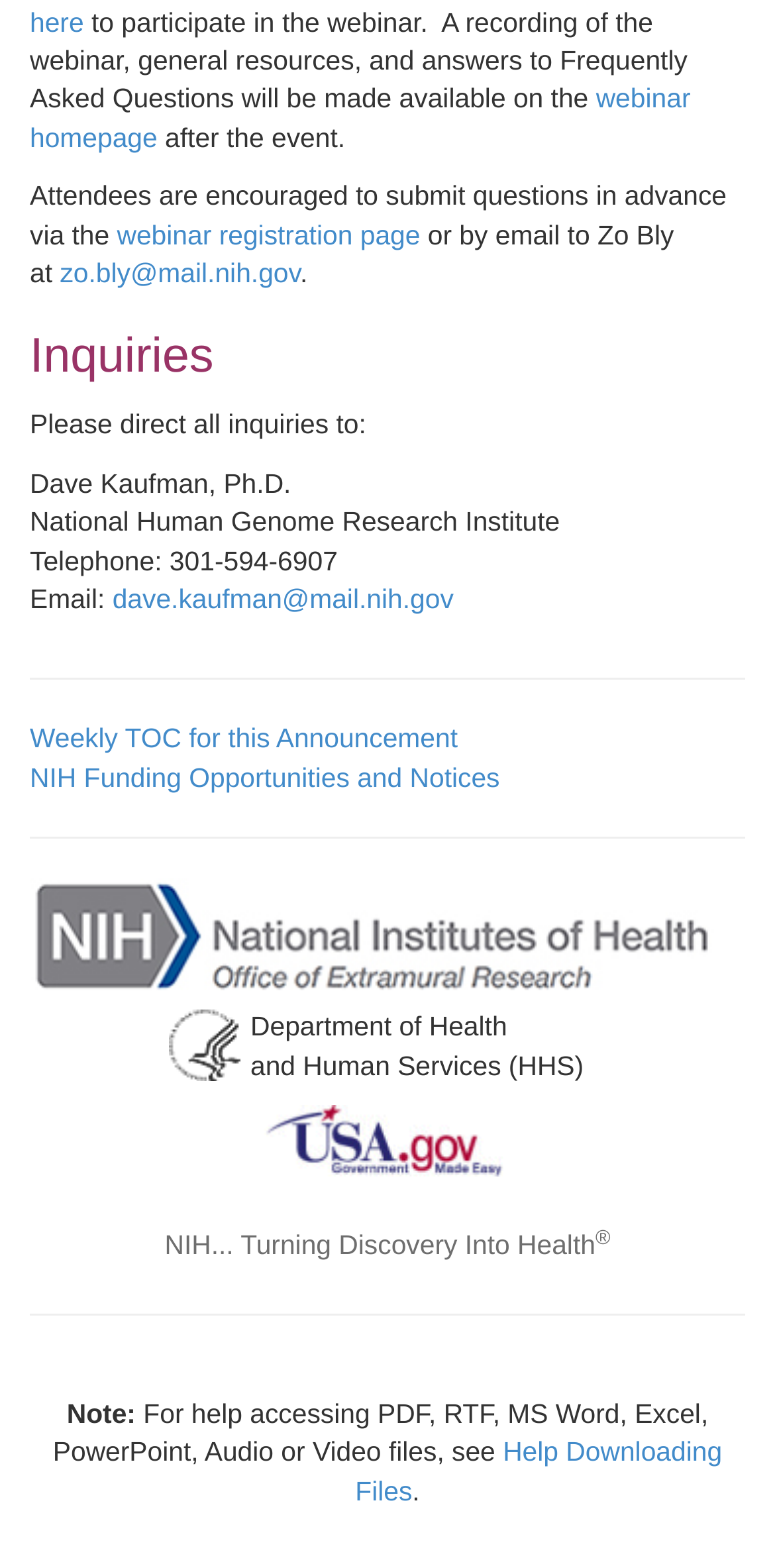Please provide a detailed answer to the question below based on the screenshot: 
What is the purpose of submitting questions in advance?

According to the webpage, attendees are encouraged to submit questions in advance via the webinar registration page or by email to Zo Bly. This implies that the purpose of submitting questions in advance is to participate in the webinar.